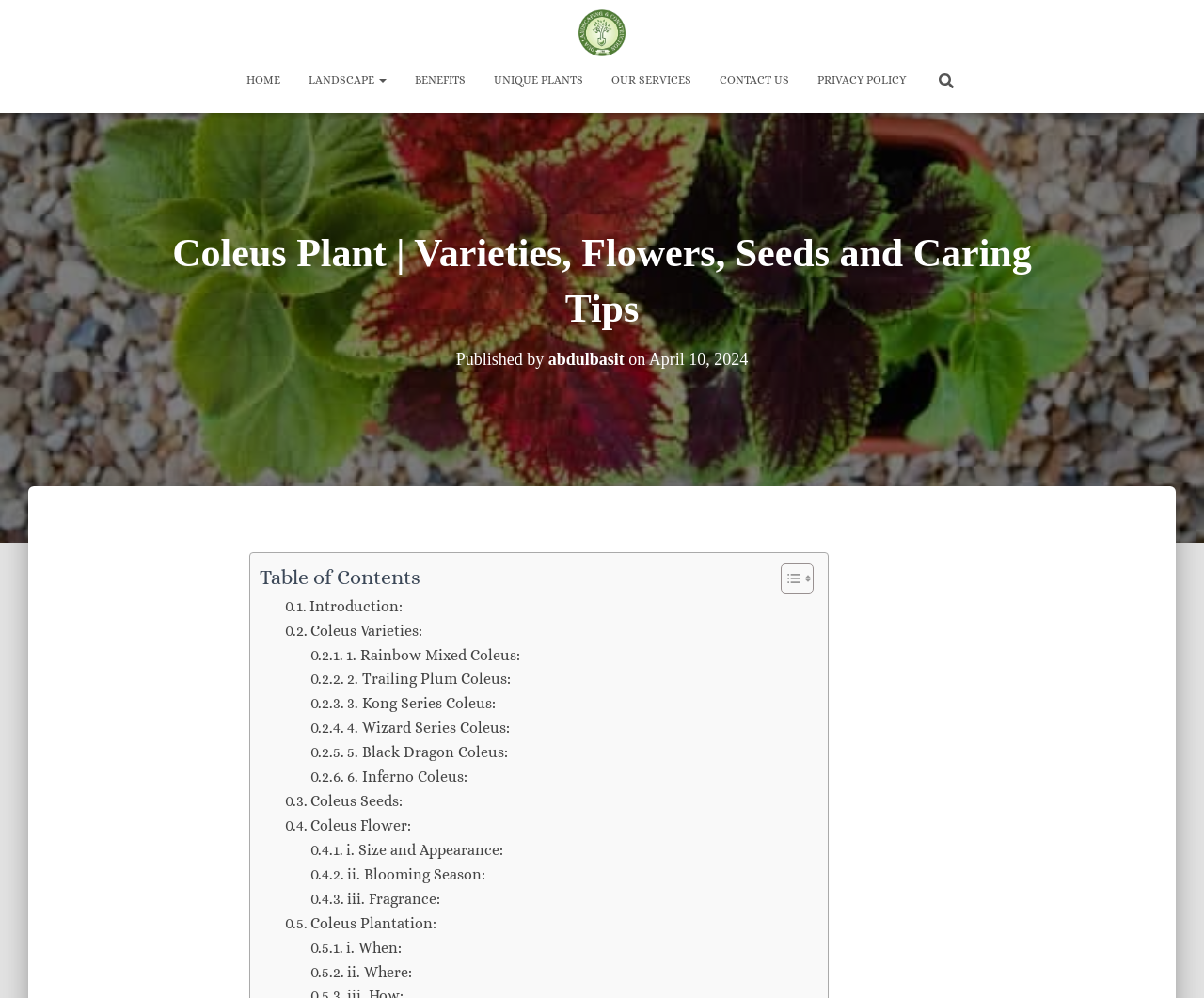Provide a brief response in the form of a single word or phrase:
What is the topic of the article?

Coleus Plant